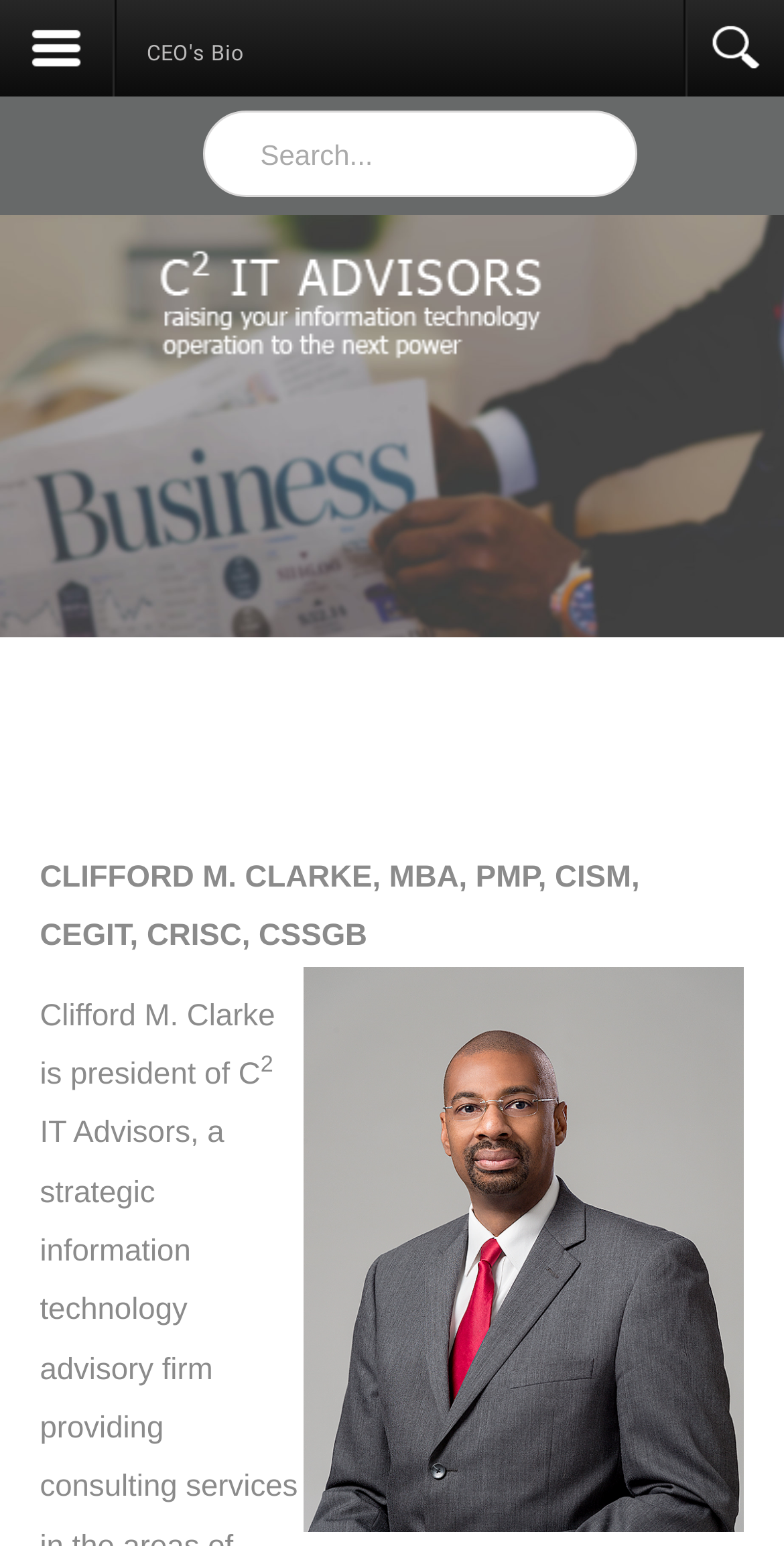Detail the features and information presented on the webpage.

The webpage is about C2 IT Advisors, specifically showcasing the CEO's bio. At the top, there is a logo of C2 IT Advisors, accompanied by a brief text input field. Below the logo, there is a table layout that occupies most of the page. 

On the left side of the table, there is a large image of the CEO, Clifford M. Clarke, taking up about half of the table's width. To the right of the image, there is a section dedicated to the CEO's bio. The bio starts with the CEO's name, followed by a brief description of who he is, which mentions that he is the president of C2 IT Advisors. The description is written in a smaller font size compared to the CEO's name. 

There is also a superscript element, likely indicating a footnote or a reference, placed at the end of the bio description. The overall layout is organized, with the CEO's image and bio information neatly arranged within the table layout.